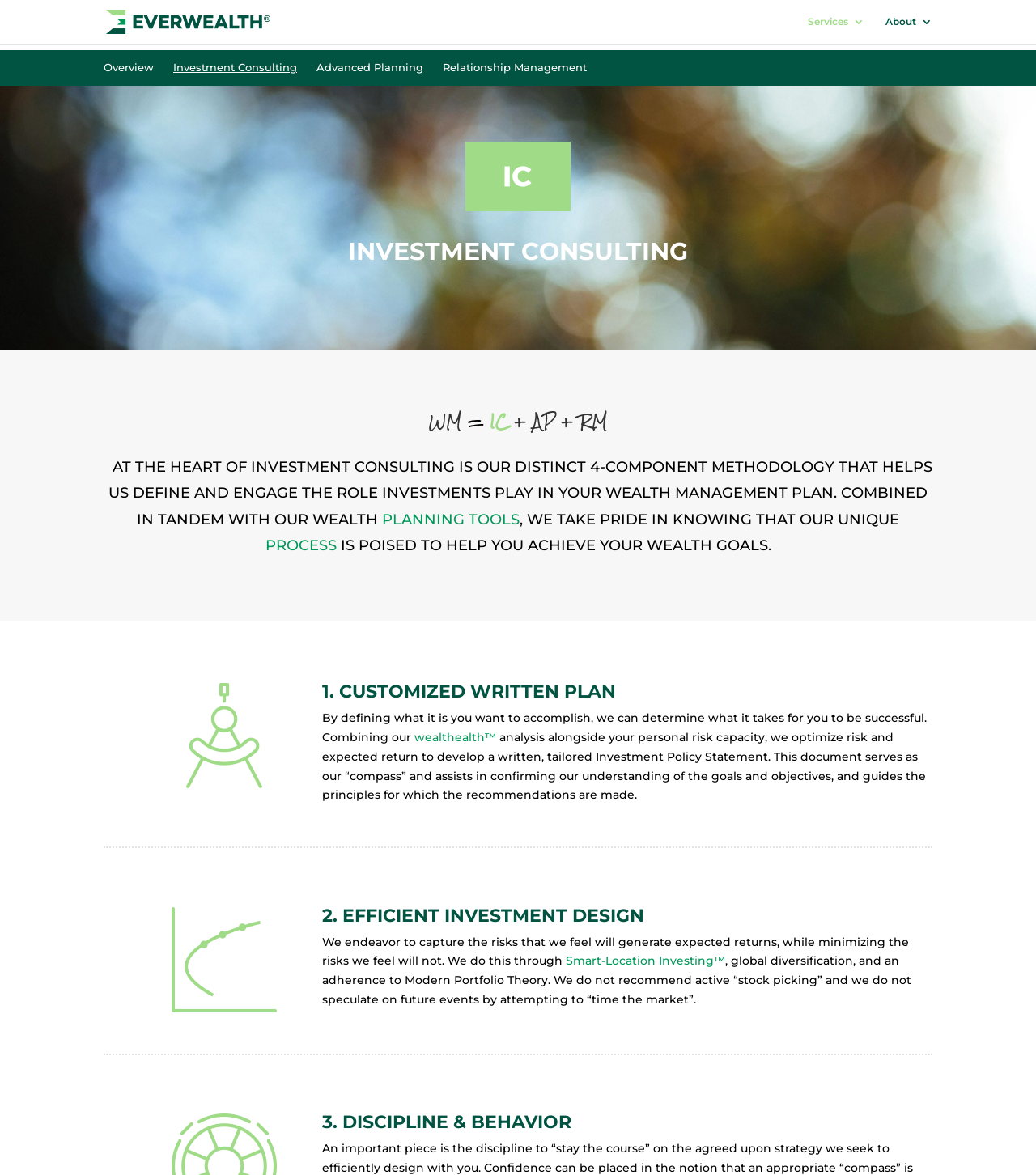Please identify the bounding box coordinates of the clickable element to fulfill the following instruction: "Click on the 'EVERWEALTH' link at the top left". The coordinates should be four float numbers between 0 and 1, i.e., [left, top, right, bottom].

[0.103, 0.011, 0.264, 0.024]